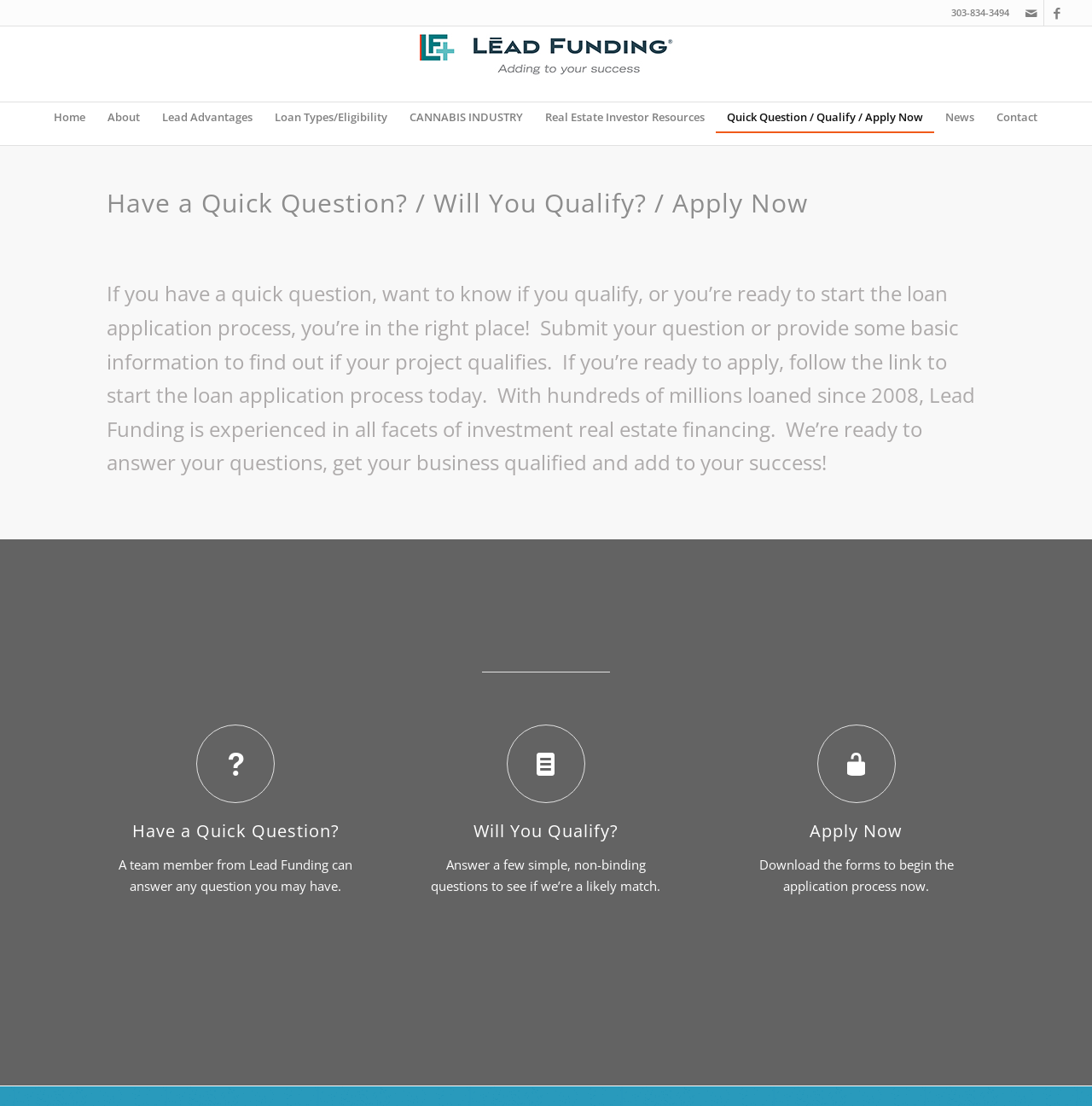What is the purpose of the 'Quick Question' section?
Please give a detailed answer to the question using the information shown in the image.

The 'Quick Question' section is designed to provide an opportunity for users to ask any question they may have, and a team member from Lead Funding will respond to it.